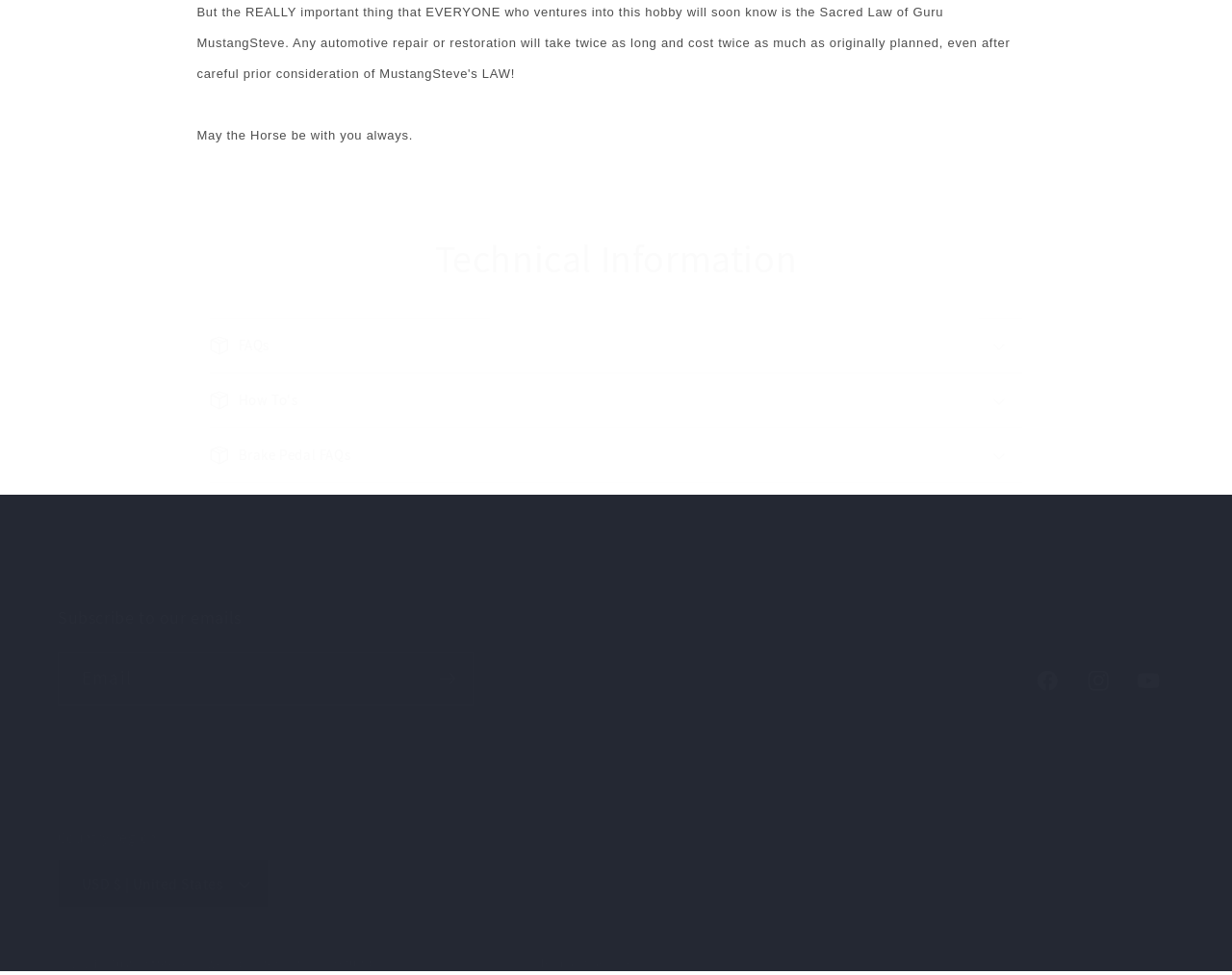Please locate the bounding box coordinates for the element that should be clicked to achieve the following instruction: "Click on the 'noviembre 2022' link". Ensure the coordinates are given as four float numbers between 0 and 1, i.e., [left, top, right, bottom].

None